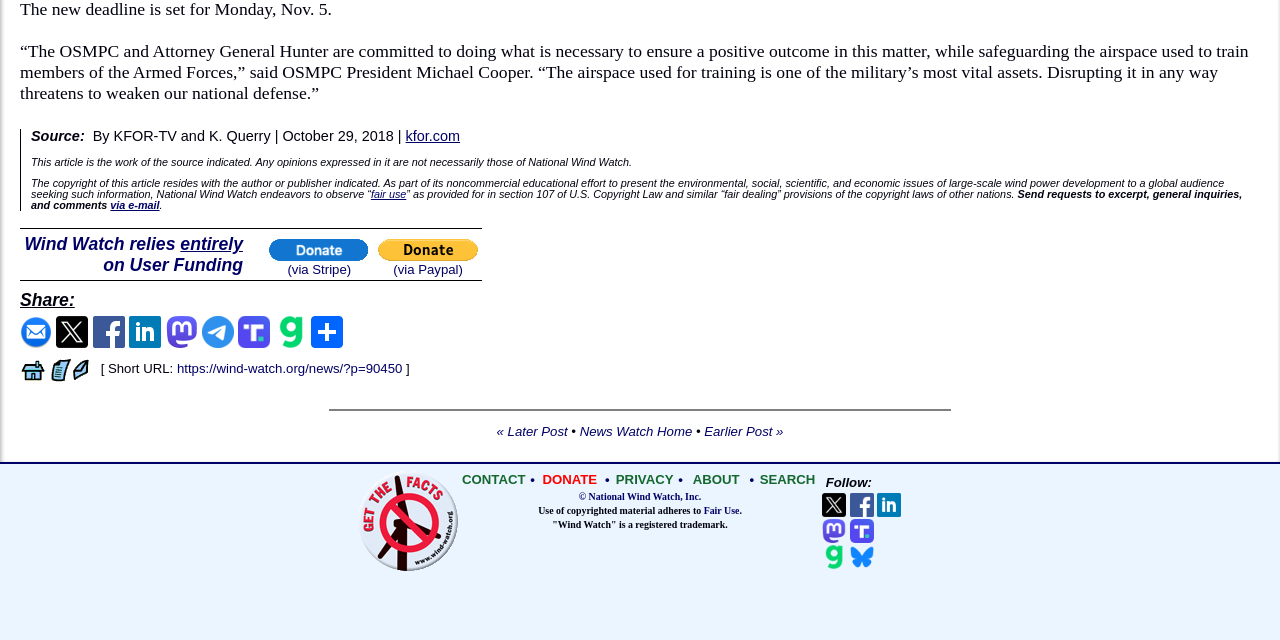Given the element description, predict the bounding box coordinates in the format (top-left x, top-left y, bottom-right x, bottom-right y). Make sure all values are between 0 and 1. Here is the element description: © National Wind Watch, Inc.

[0.452, 0.766, 0.548, 0.784]